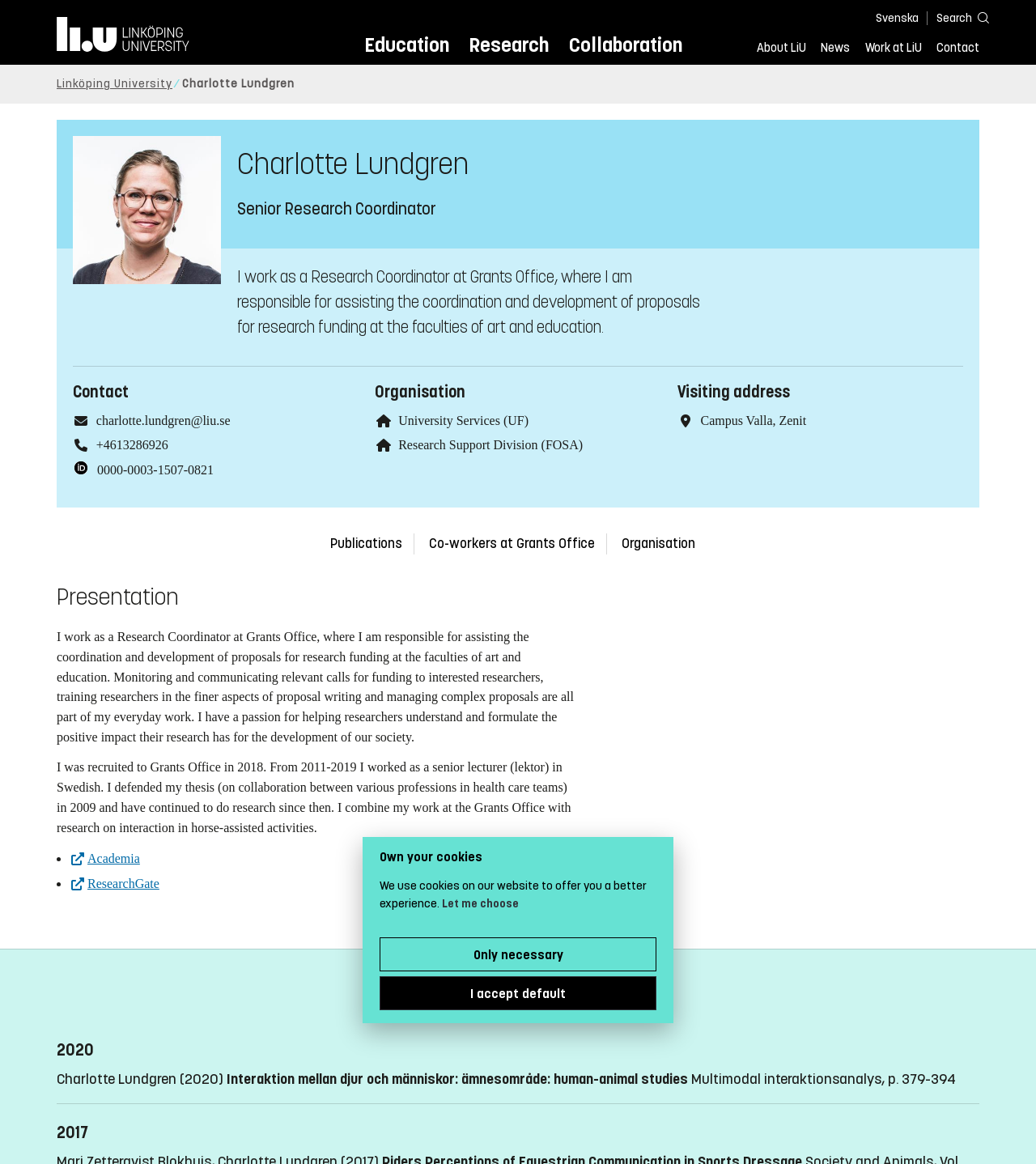Given the description of a UI element: "Linköping University", identify the bounding box coordinates of the matching element in the webpage screenshot.

[0.055, 0.066, 0.166, 0.078]